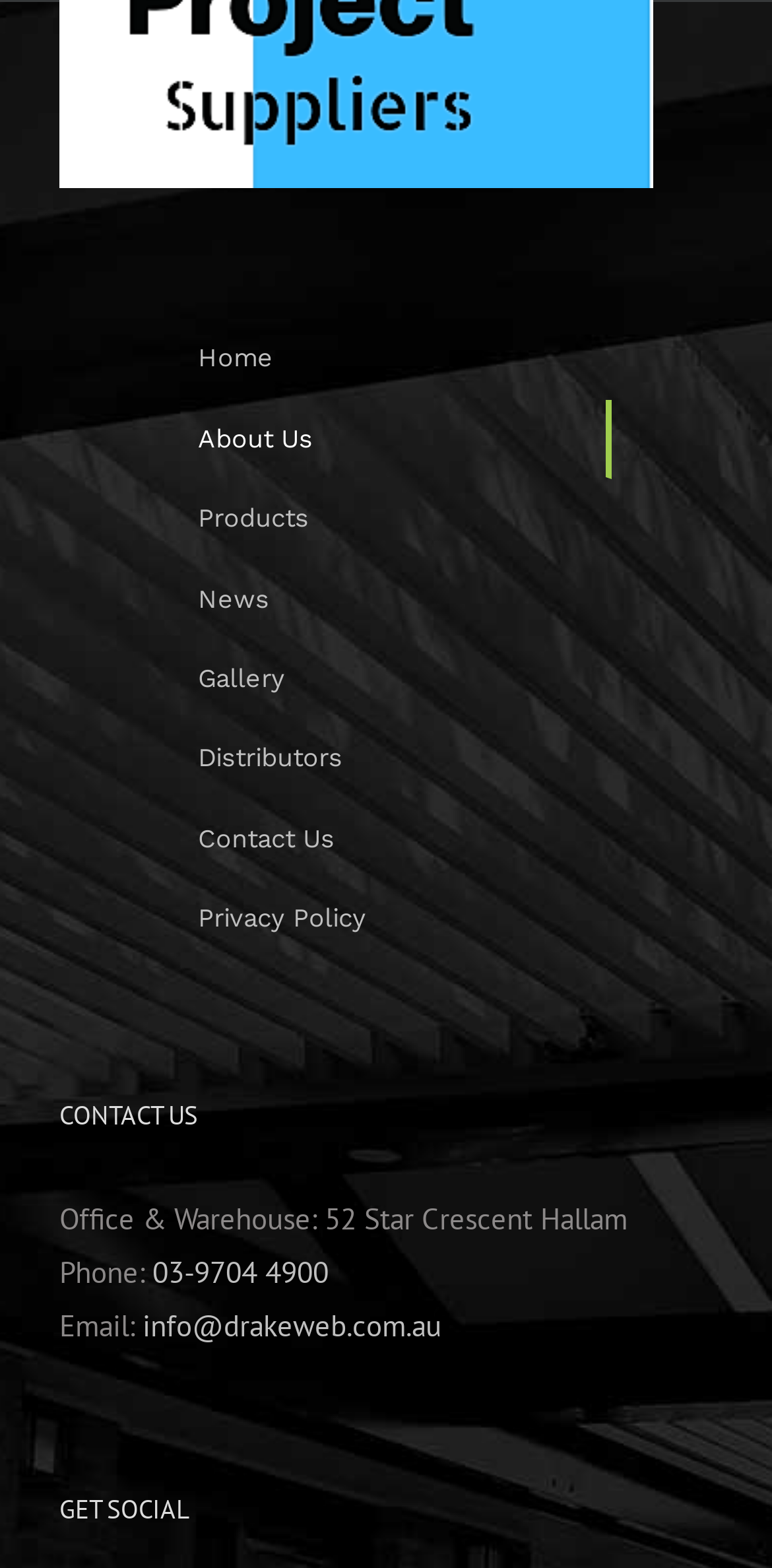Locate the bounding box of the user interface element based on this description: "Products".

[0.205, 0.306, 0.792, 0.357]